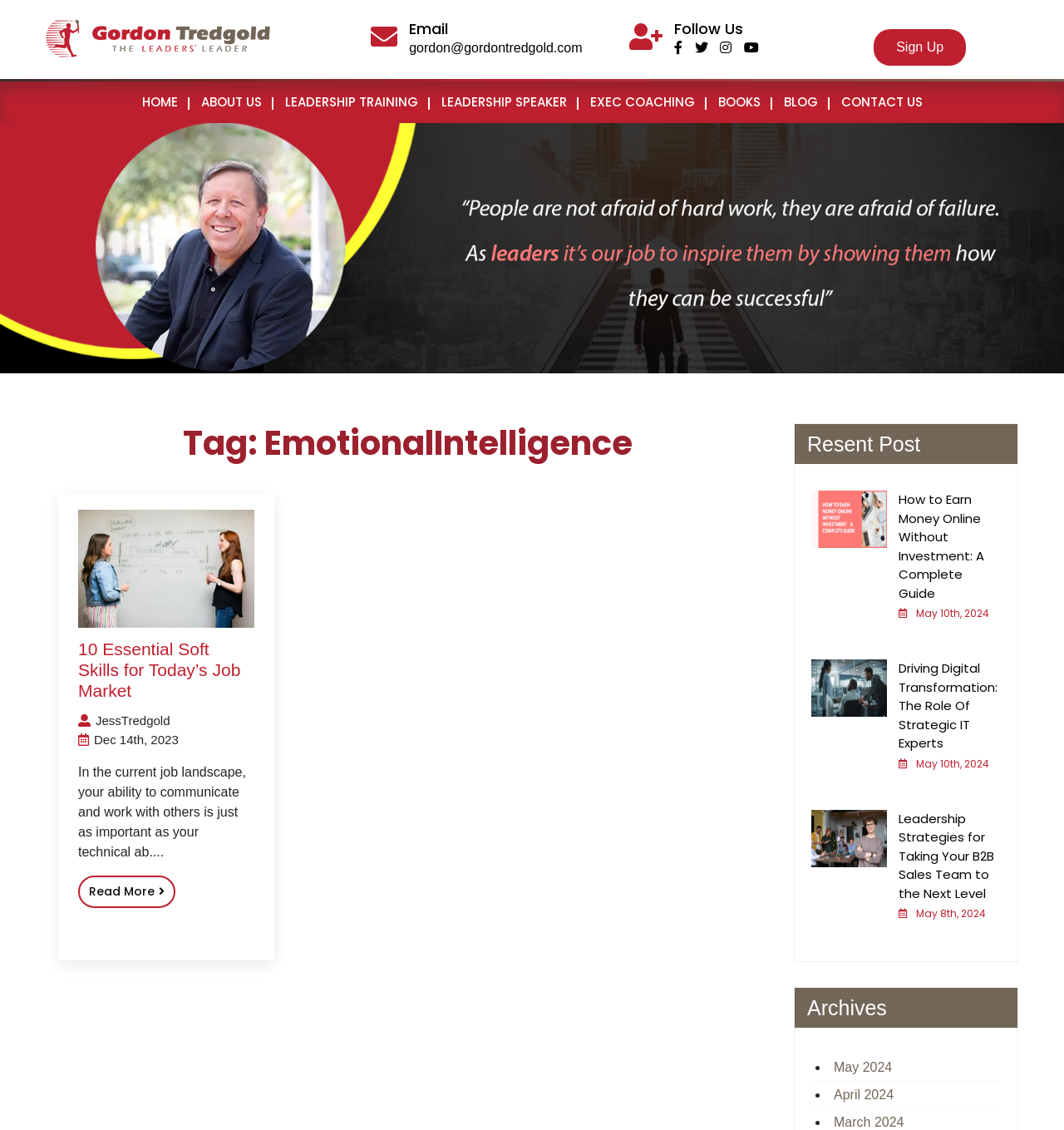Pinpoint the bounding box coordinates of the clickable area necessary to execute the following instruction: "Read more about the blog post". The coordinates should be given as four float numbers between 0 and 1, namely [left, top, right, bottom].

[0.073, 0.775, 0.165, 0.804]